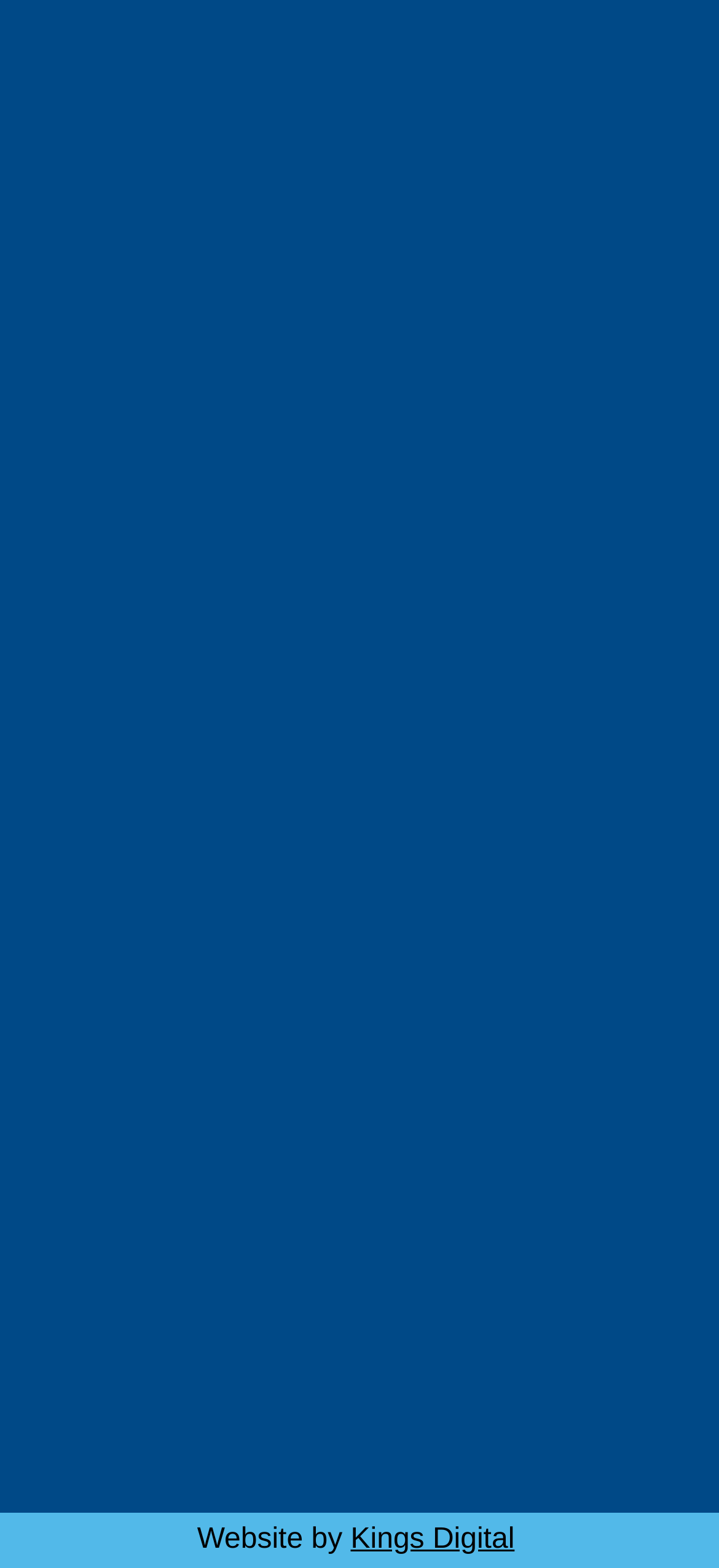Extract the bounding box coordinates of the UI element described: "What is Cystic Fibrosis". Provide the coordinates in the format [left, top, right, bottom] with values ranging from 0 to 1.

[0.265, 0.352, 0.735, 0.371]